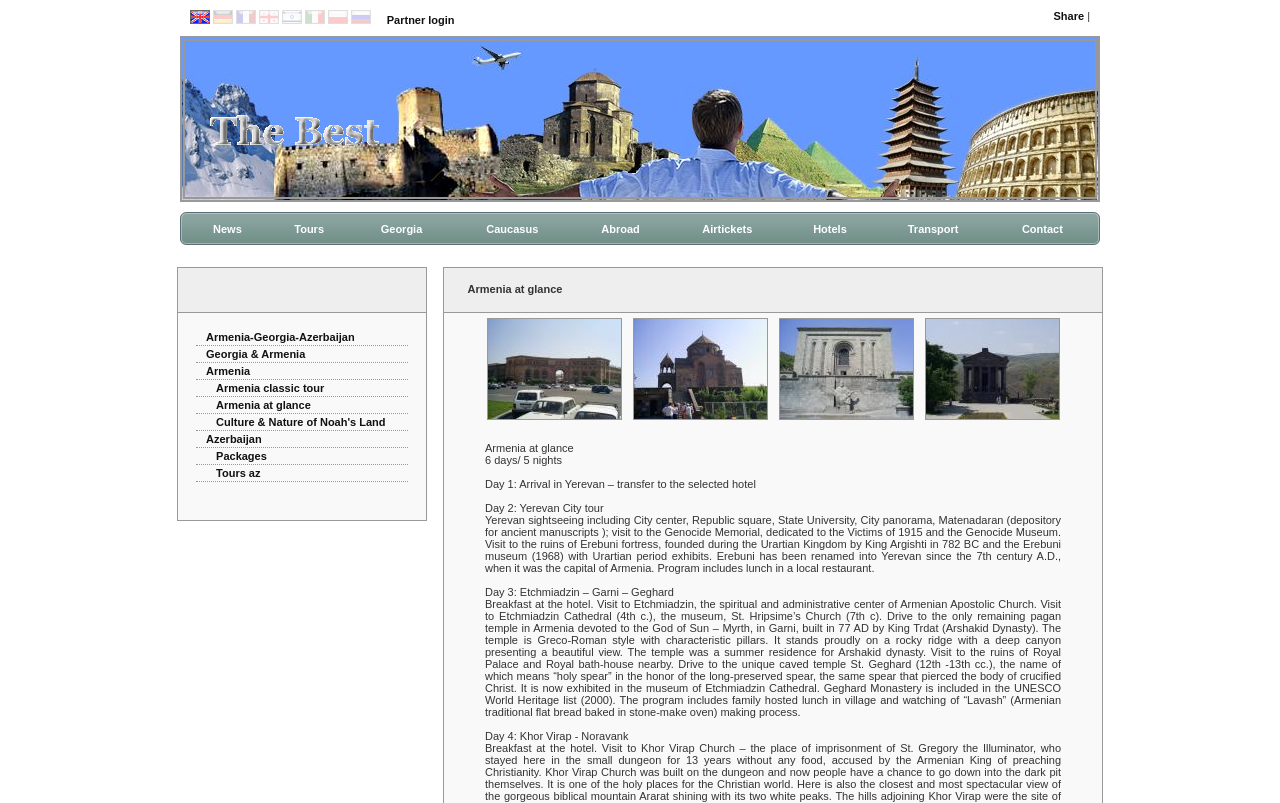Could you indicate the bounding box coordinates of the region to click in order to complete this instruction: "Check Armenia at glance tour details".

[0.363, 0.352, 0.439, 0.367]